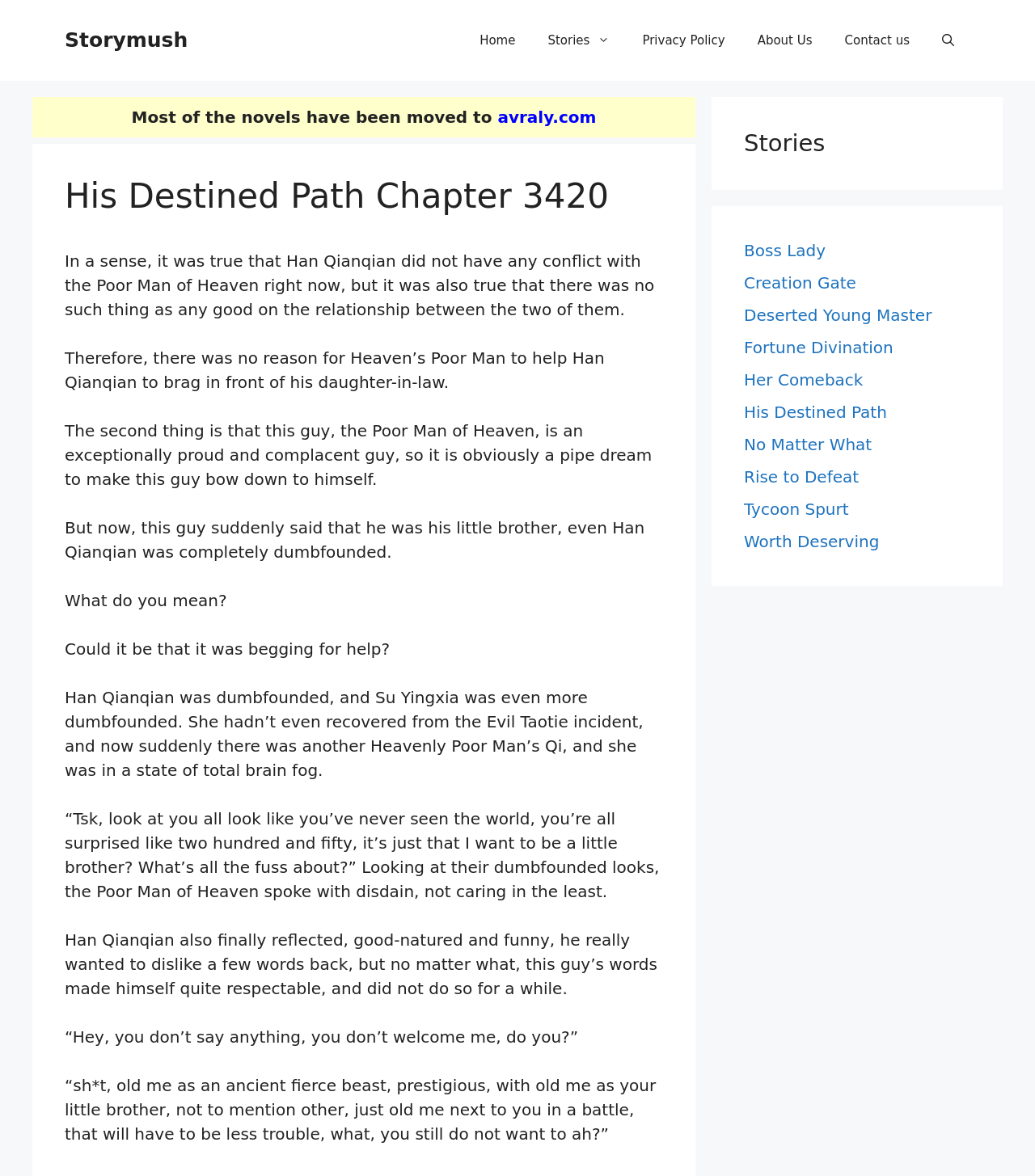What is the relationship between Han Qianqian and the Poor Man of Heaven?
Please provide a single word or phrase answer based on the image.

No conflict